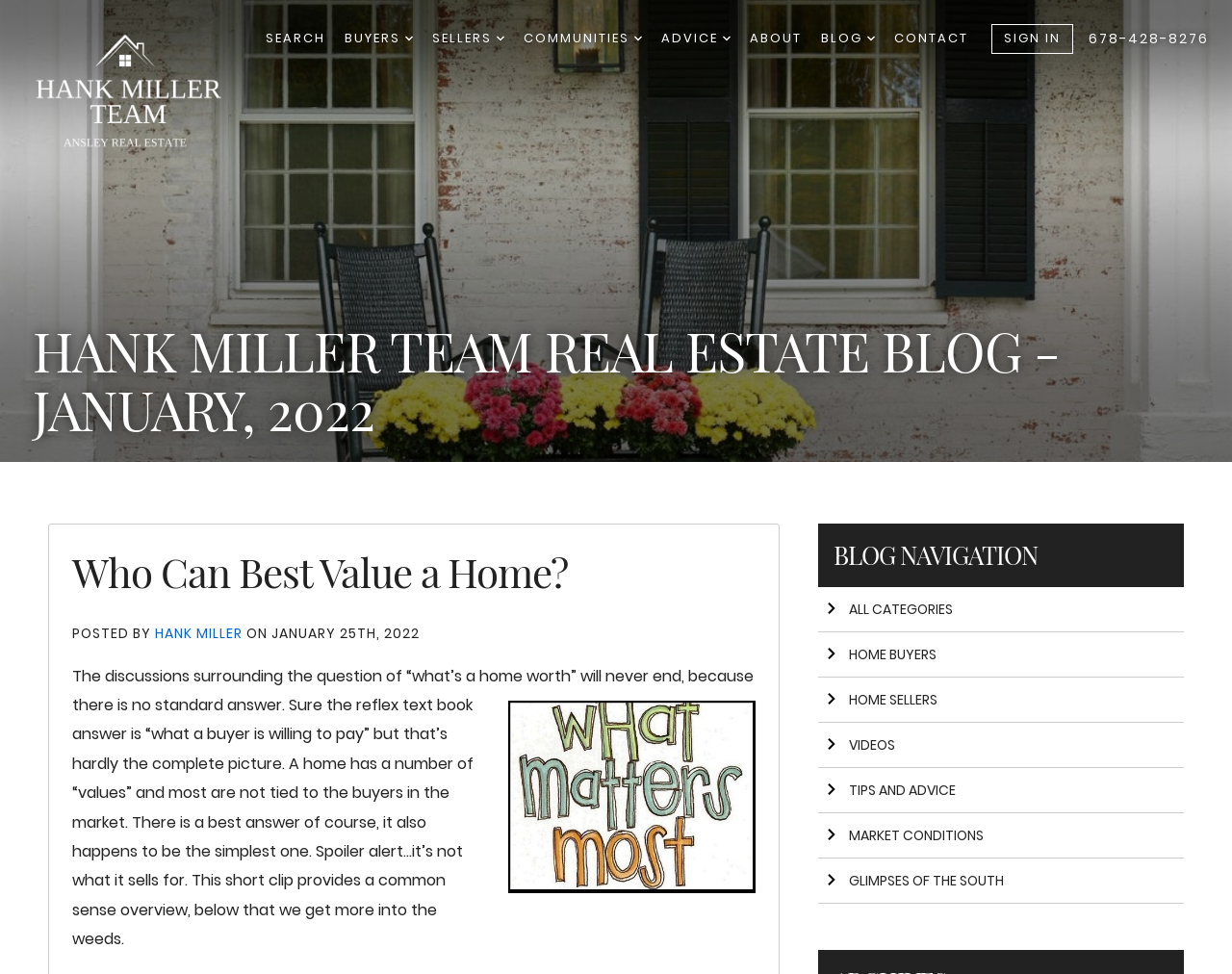Elaborate on the webpage's design and content in a detailed caption.

This webpage is a blog archive for January 2022, focused on real estate topics. At the top, there is a navigation menu with links to the homepage, search, and various categories such as buyers, sellers, communities, advice, about, blog, and contact. Each category has a dropdown arrow button next to it. 

Below the navigation menu, there is a prominent heading that reads "HANK MILLER TEAM REAL ESTATE BLOG - JANUARY, 2022". Underneath this heading, there is a blog post titled "Who Can Best Value a Home?" with a link to the post. The post is written by Hank Miller and dated January 25th, 2022. The post discusses the question of what a home is worth and provides a brief overview of the topic.

To the right of the blog post, there is a section titled "BLOG NAVIGATION" with links to various categories such as all categories, home buyers, home sellers, videos, tips and advice, market conditions, and glimpses of the south. Each category has an arrow right icon next to it.

At the very top right corner, there is a phone number "678-428-8276" and a link to sign in.